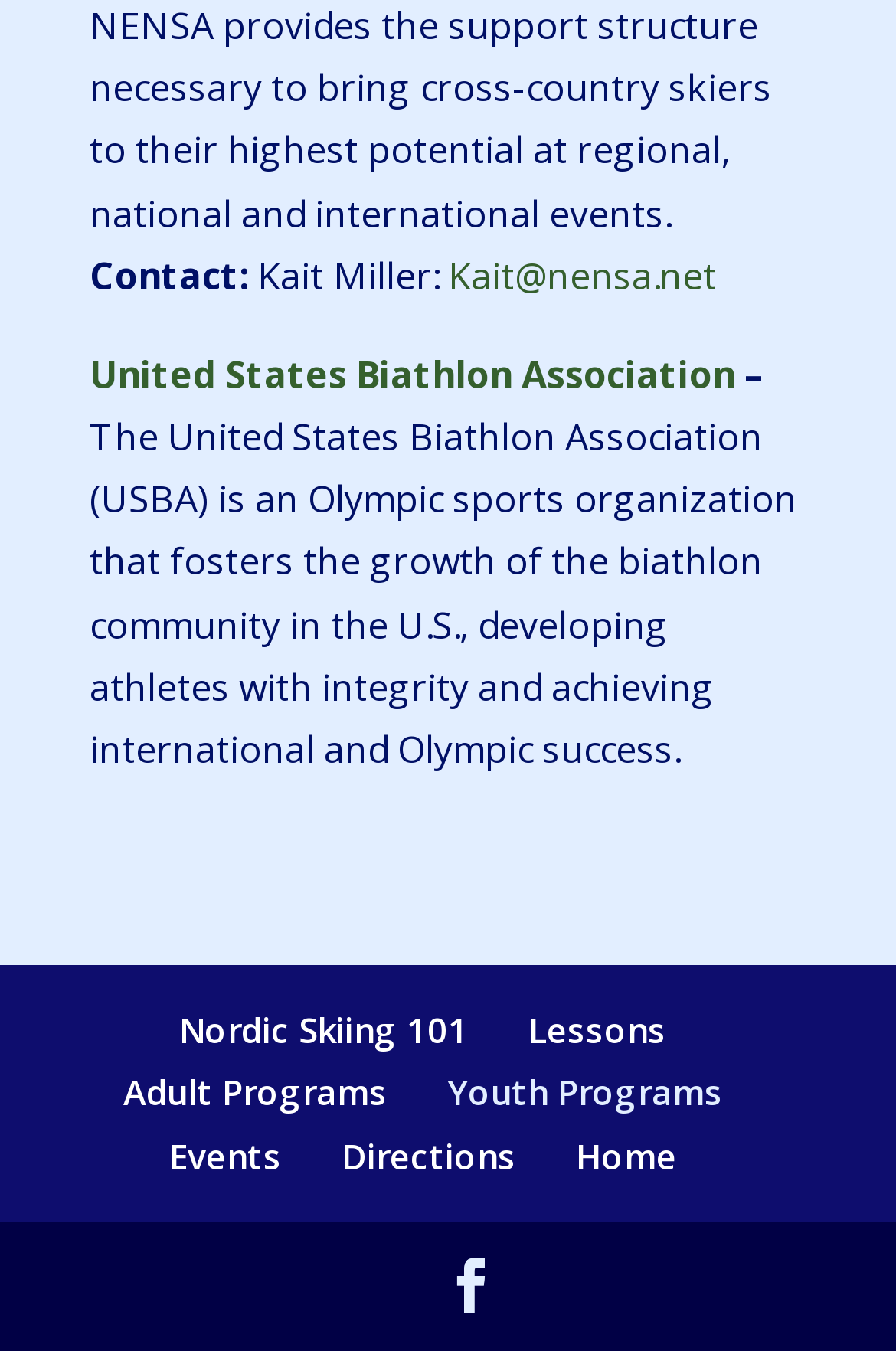Please locate the bounding box coordinates of the element that should be clicked to achieve the given instruction: "Explore Adult Programs".

[0.137, 0.792, 0.432, 0.826]